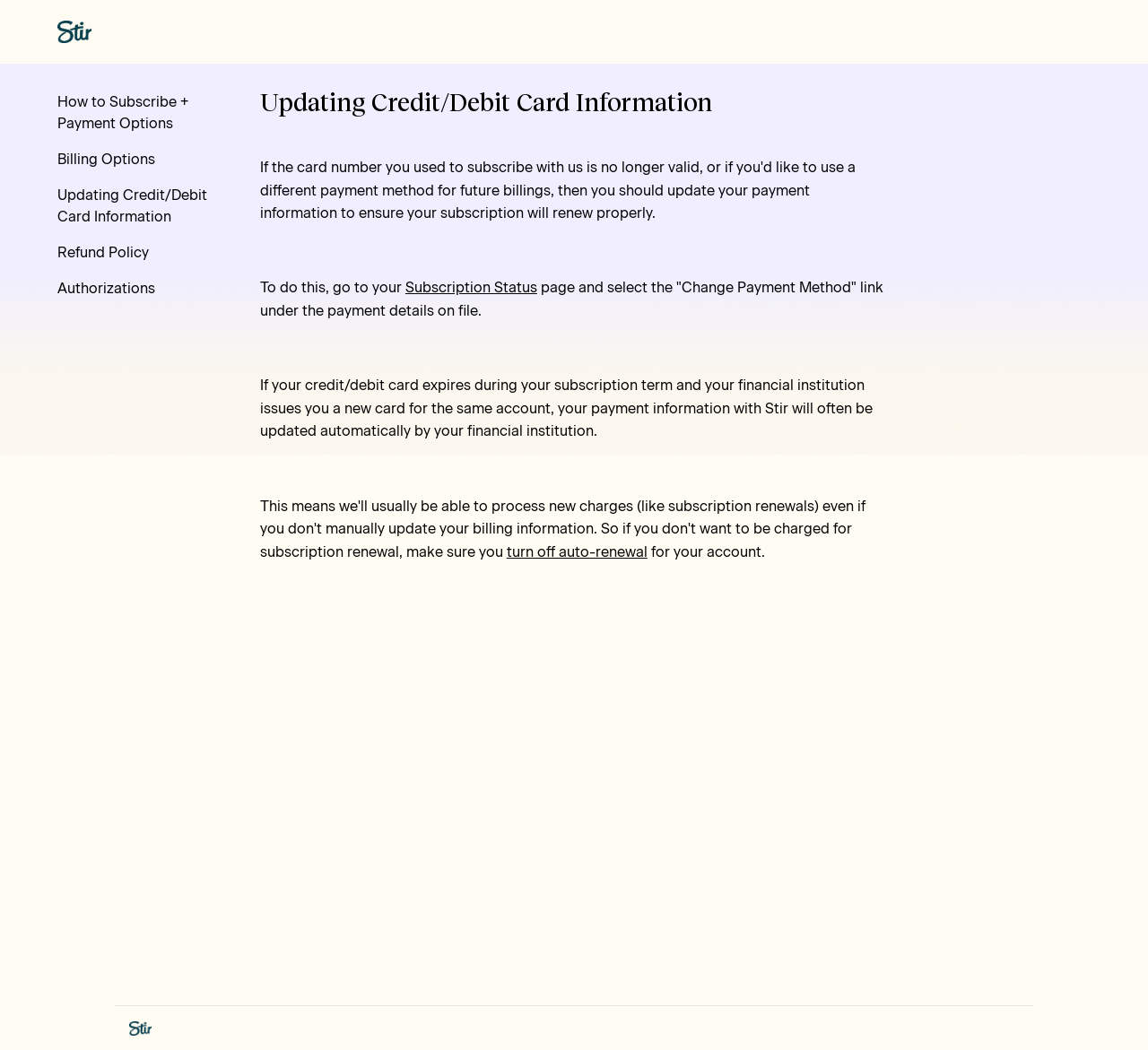Identify and provide the main heading of the webpage.

Updating Credit/Debit Card Information